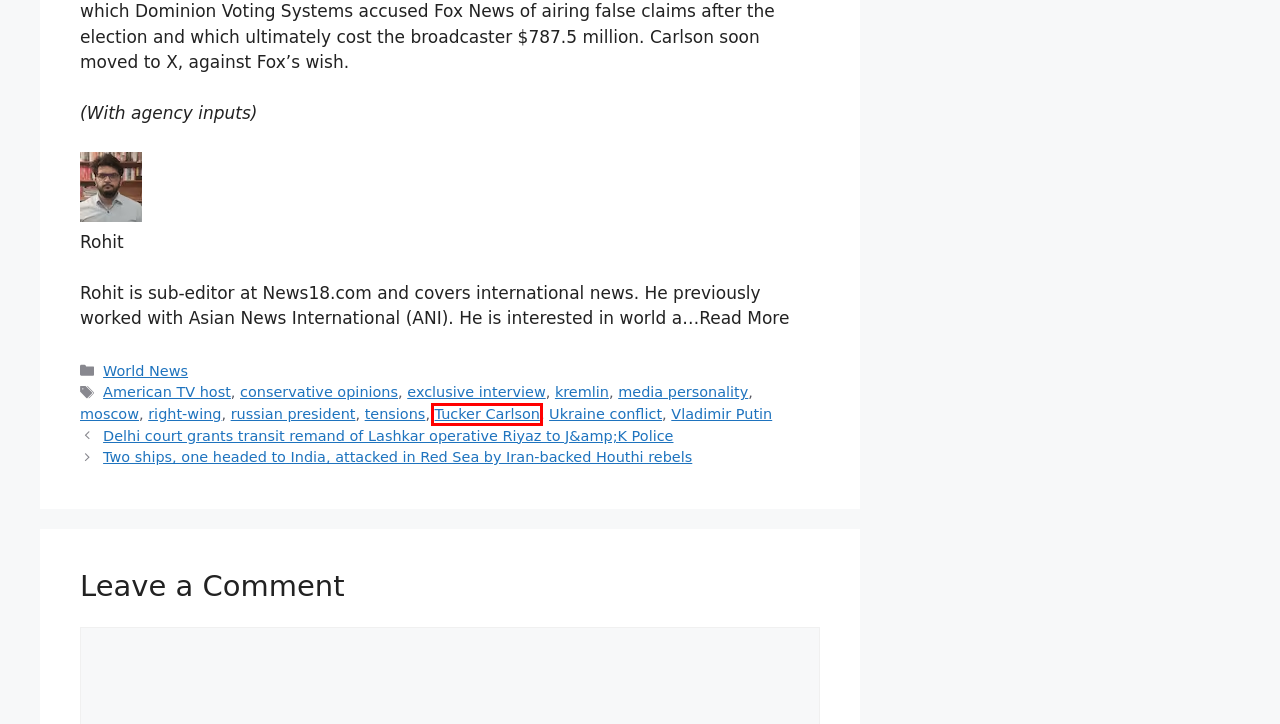A screenshot of a webpage is provided, featuring a red bounding box around a specific UI element. Identify the webpage description that most accurately reflects the new webpage after interacting with the selected element. Here are the candidates:
A. right-wing – News Hub
B. conservative opinions – News Hub
C. kremlin – News Hub
D. World News – News Hub
E. russian president – News Hub
F. Two ships, one headed to India, attacked in Red Sea by Iran-backed Houthi rebels – News Hub
G. media personality – News Hub
H. Tucker Carlson – News Hub

H